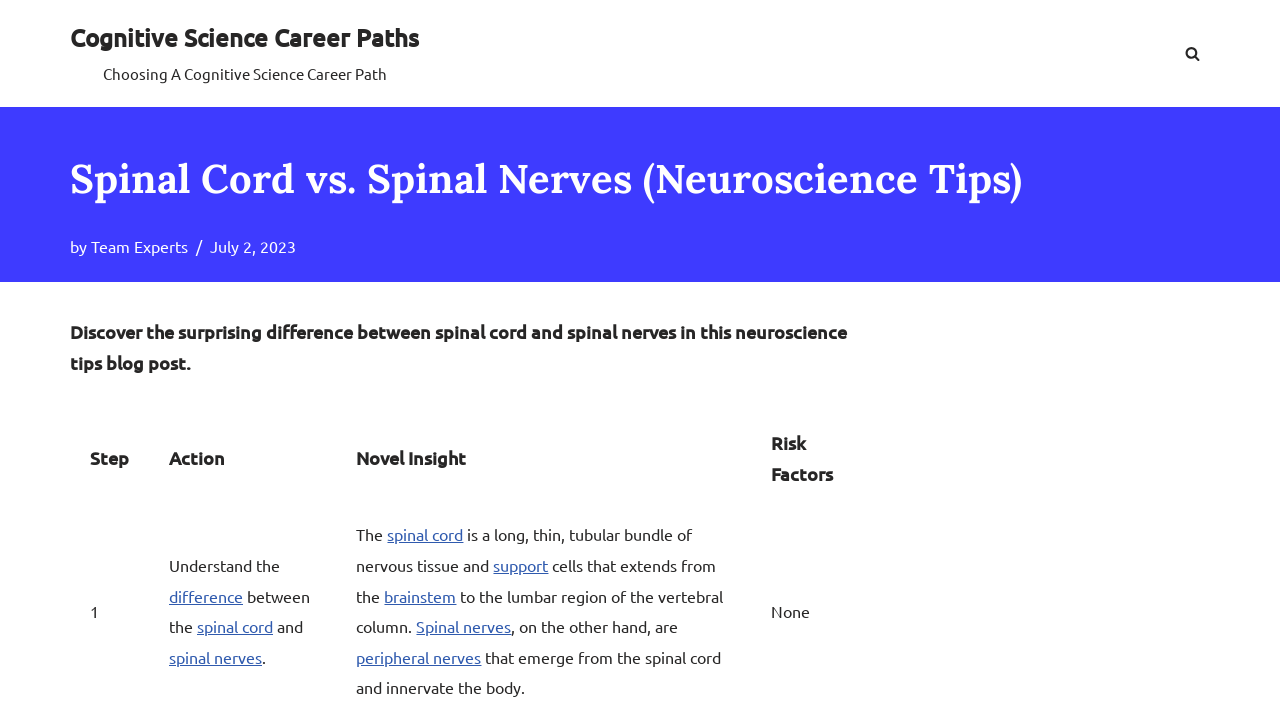Can you specify the bounding box coordinates for the region that should be clicked to fulfill this instruction: "Skip to content".

[0.0, 0.044, 0.023, 0.072]